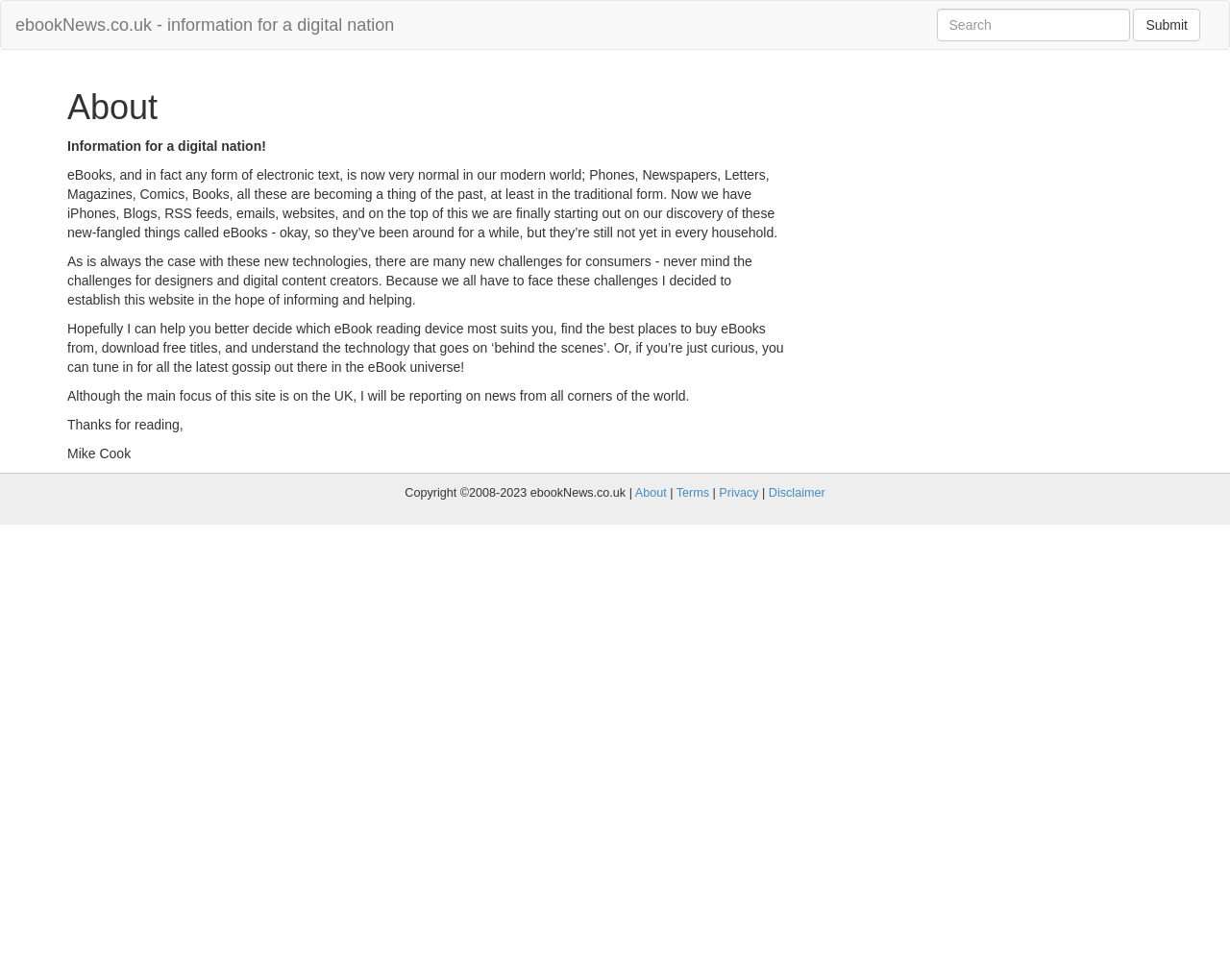Please specify the bounding box coordinates of the clickable region necessary for completing the following instruction: "Read about the website's purpose". The coordinates must consist of four float numbers between 0 and 1, i.e., [left, top, right, bottom].

[0.055, 0.141, 0.216, 0.156]